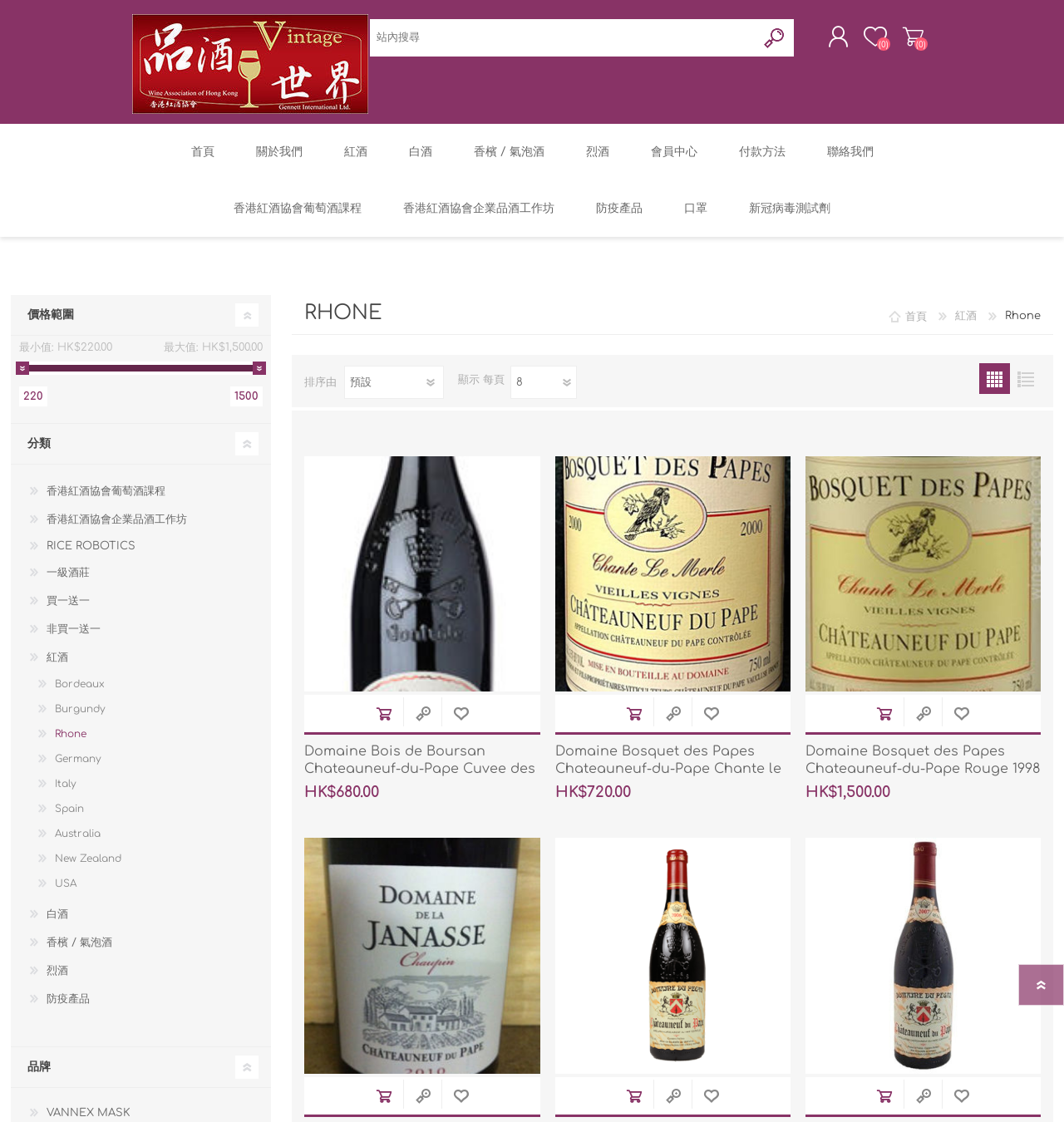Respond to the question below with a single word or phrase:
What is the price of the first wine product?

HK$680.00